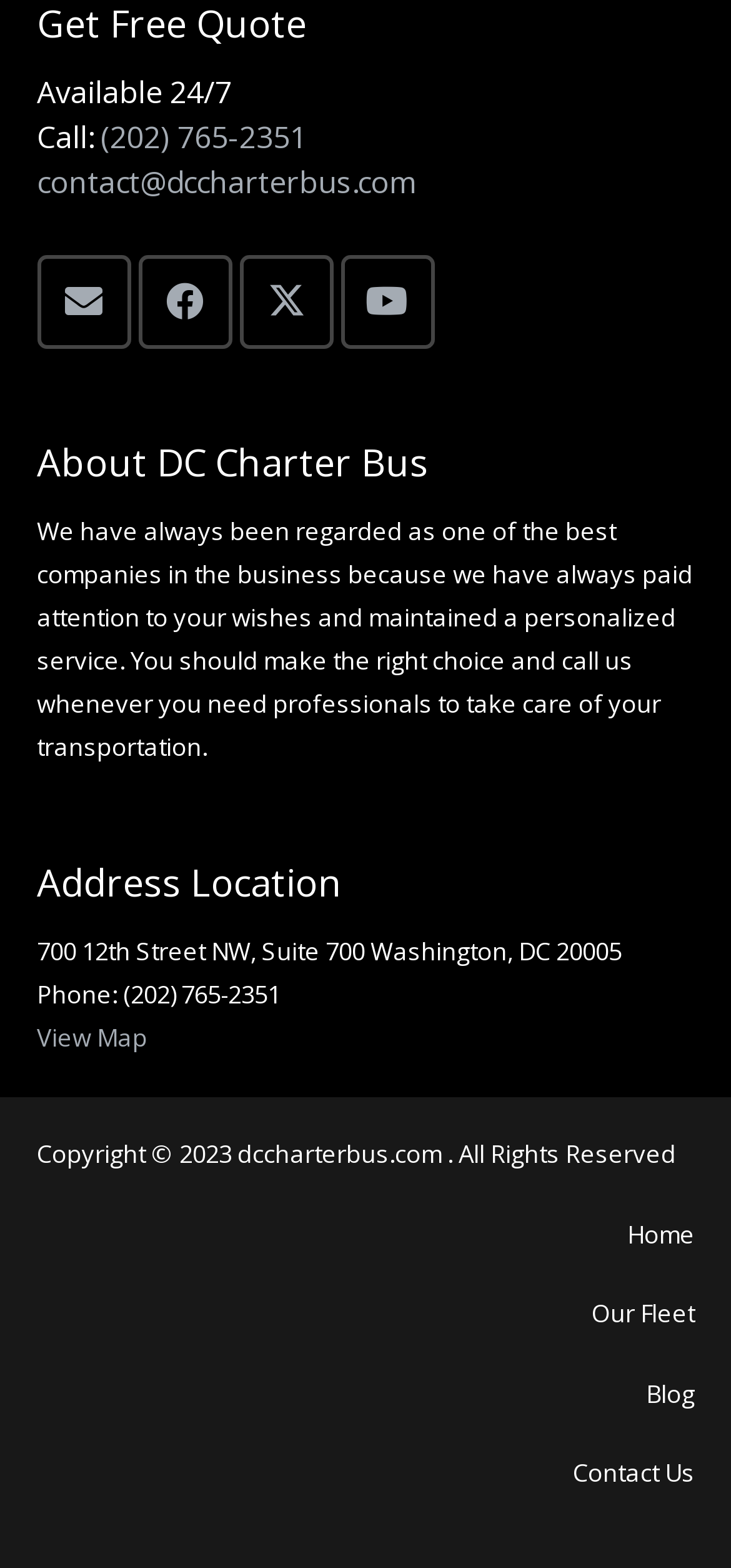Please answer the following question using a single word or phrase: 
What is the phone number to call for a quote?

(202) 765-2351